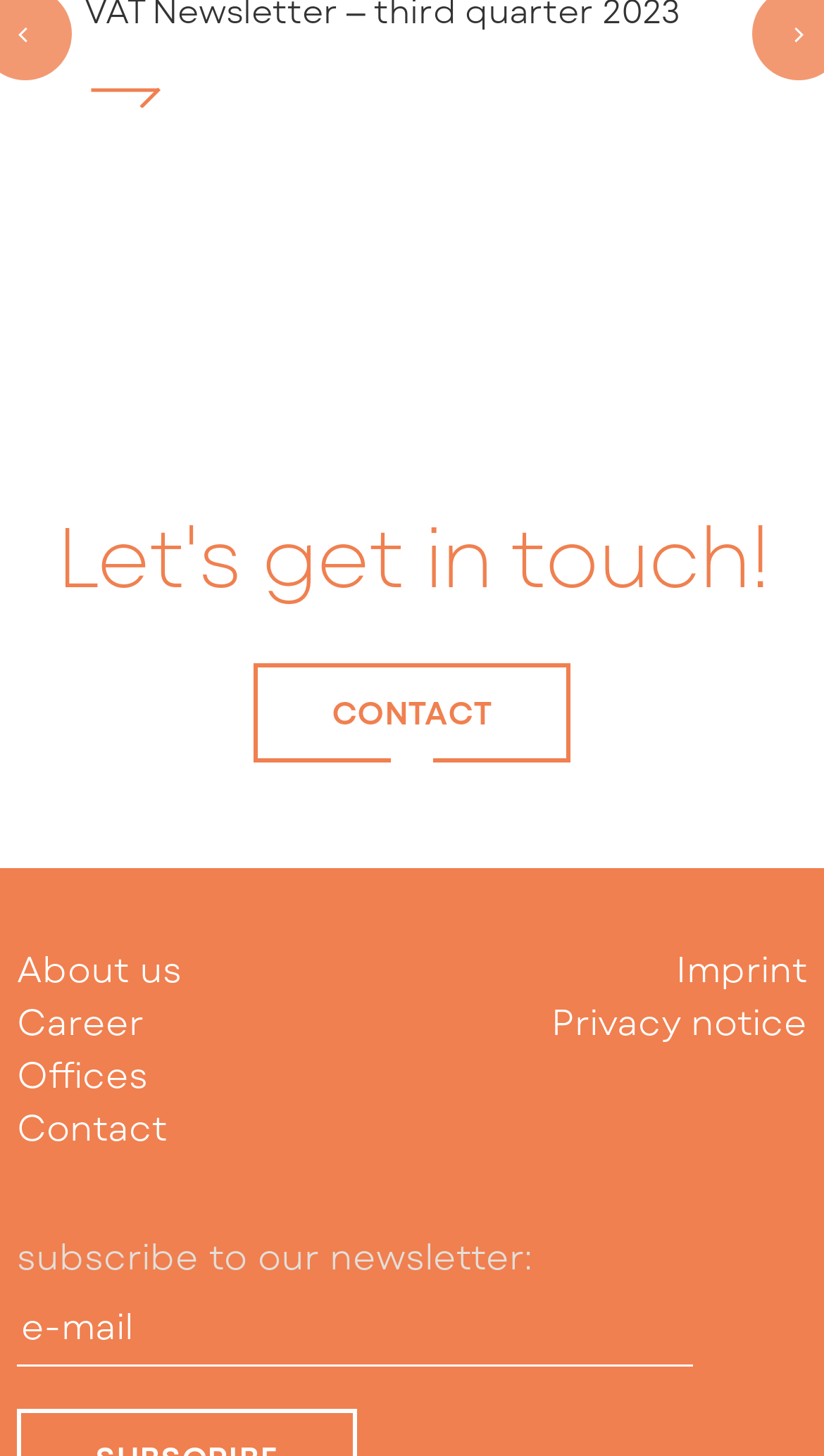Please identify the coordinates of the bounding box that should be clicked to fulfill this instruction: "click on Career".

[0.021, 0.687, 0.174, 0.716]